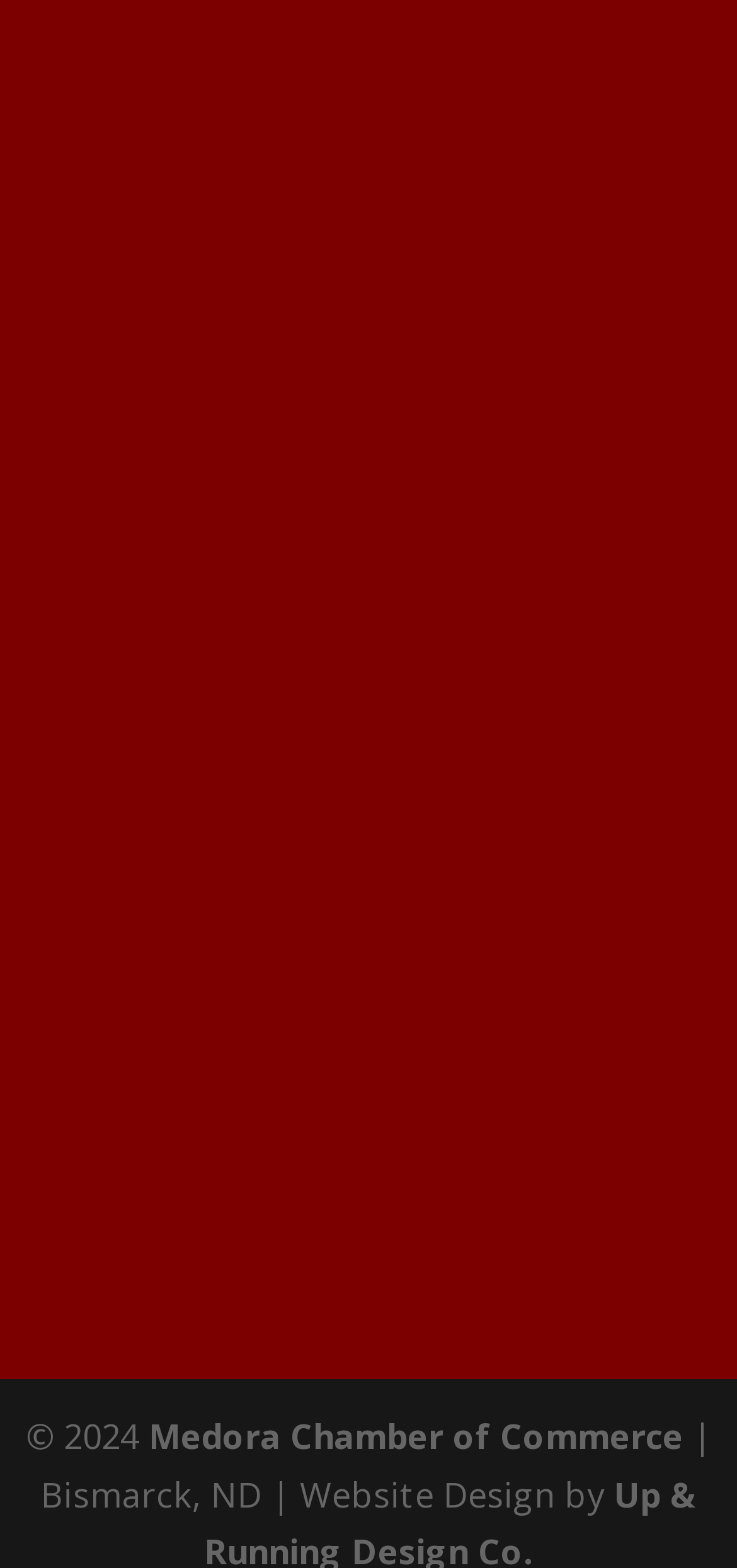What is the current month displayed?
Based on the screenshot, provide your answer in one word or phrase.

June